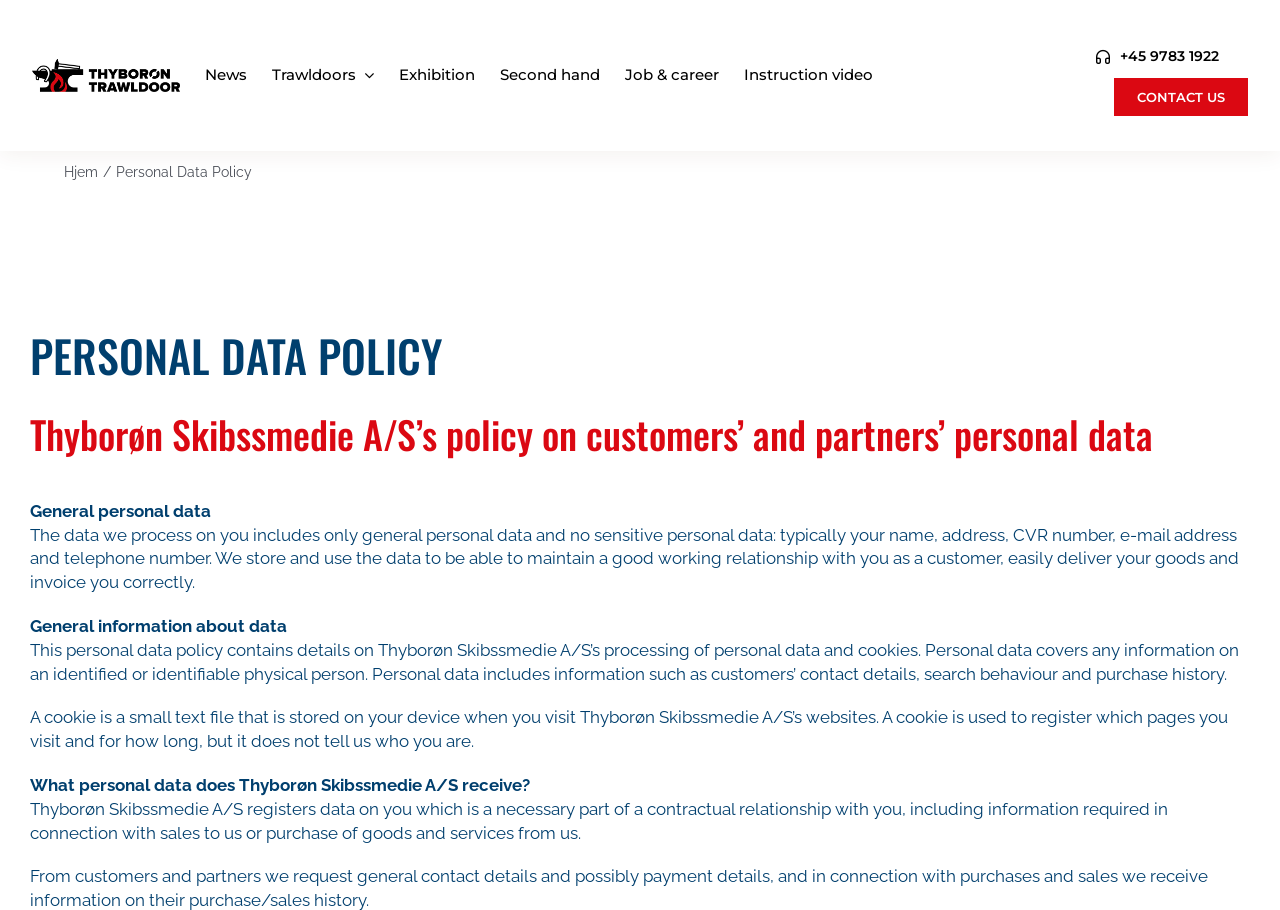Identify the primary heading of the webpage and provide its text.

PERSONAL DATA POLICY